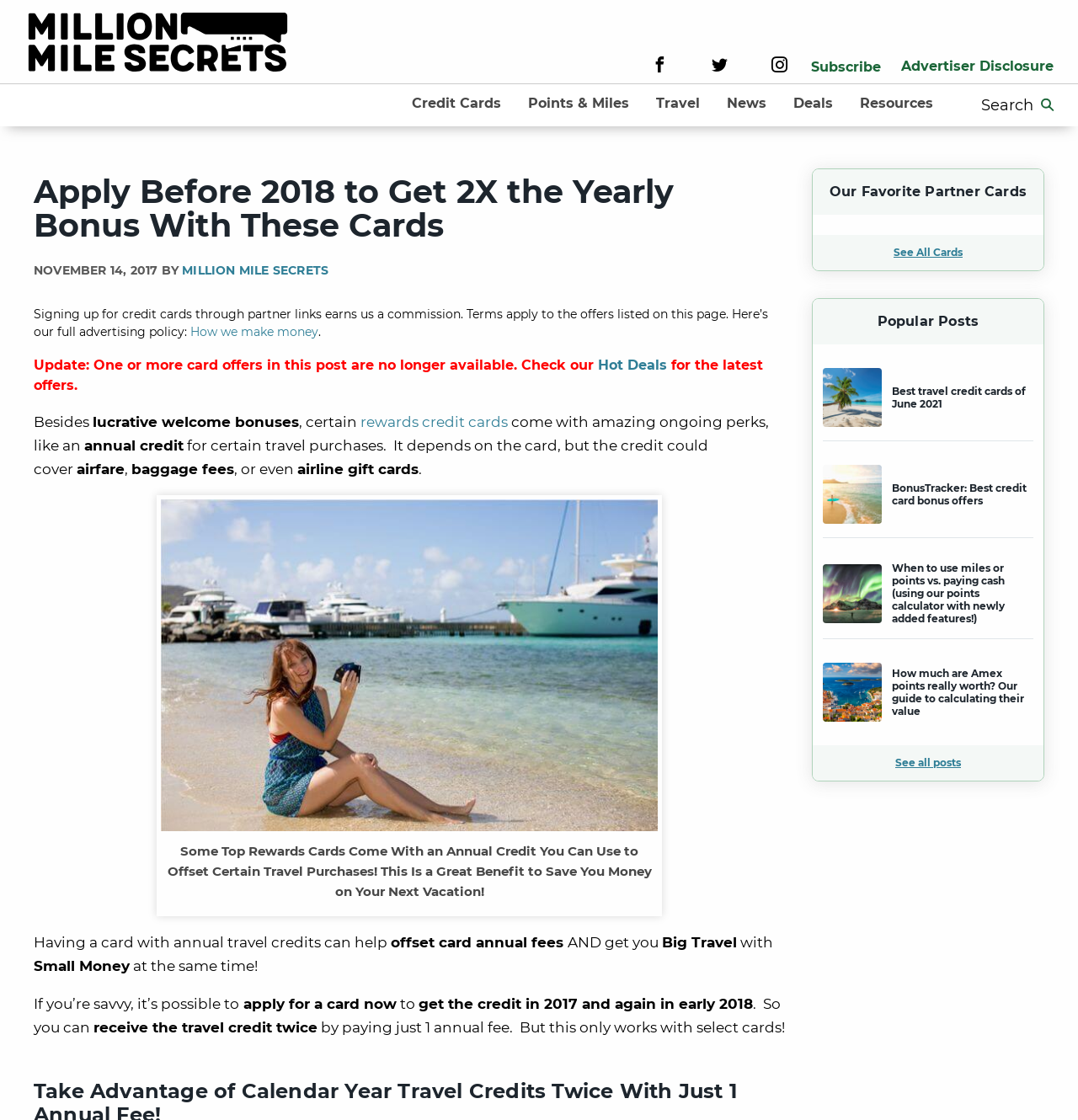Locate the bounding box coordinates of the element I should click to achieve the following instruction: "Search for something".

[0.903, 0.079, 0.984, 0.109]